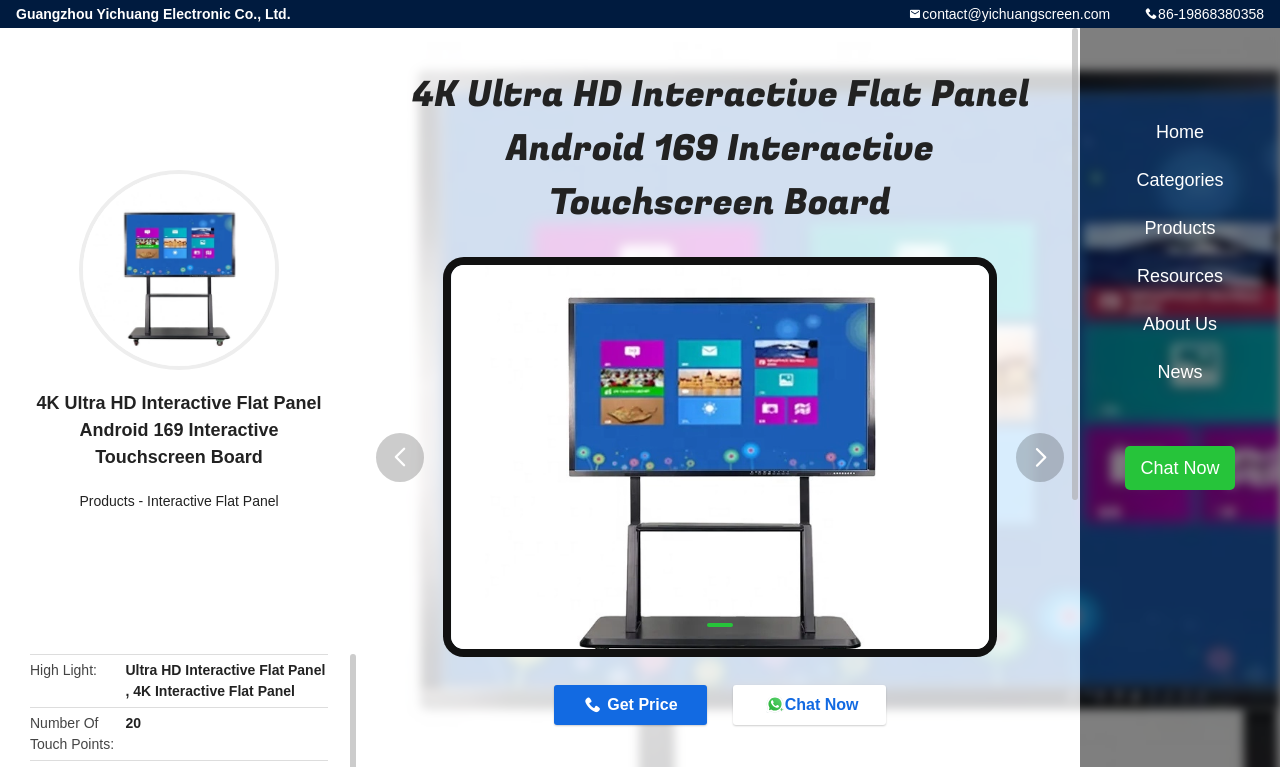Please find the main title text of this webpage.

4K Ultra HD Interactive Flat Panel Android 169 Interactive Touchscreen Board